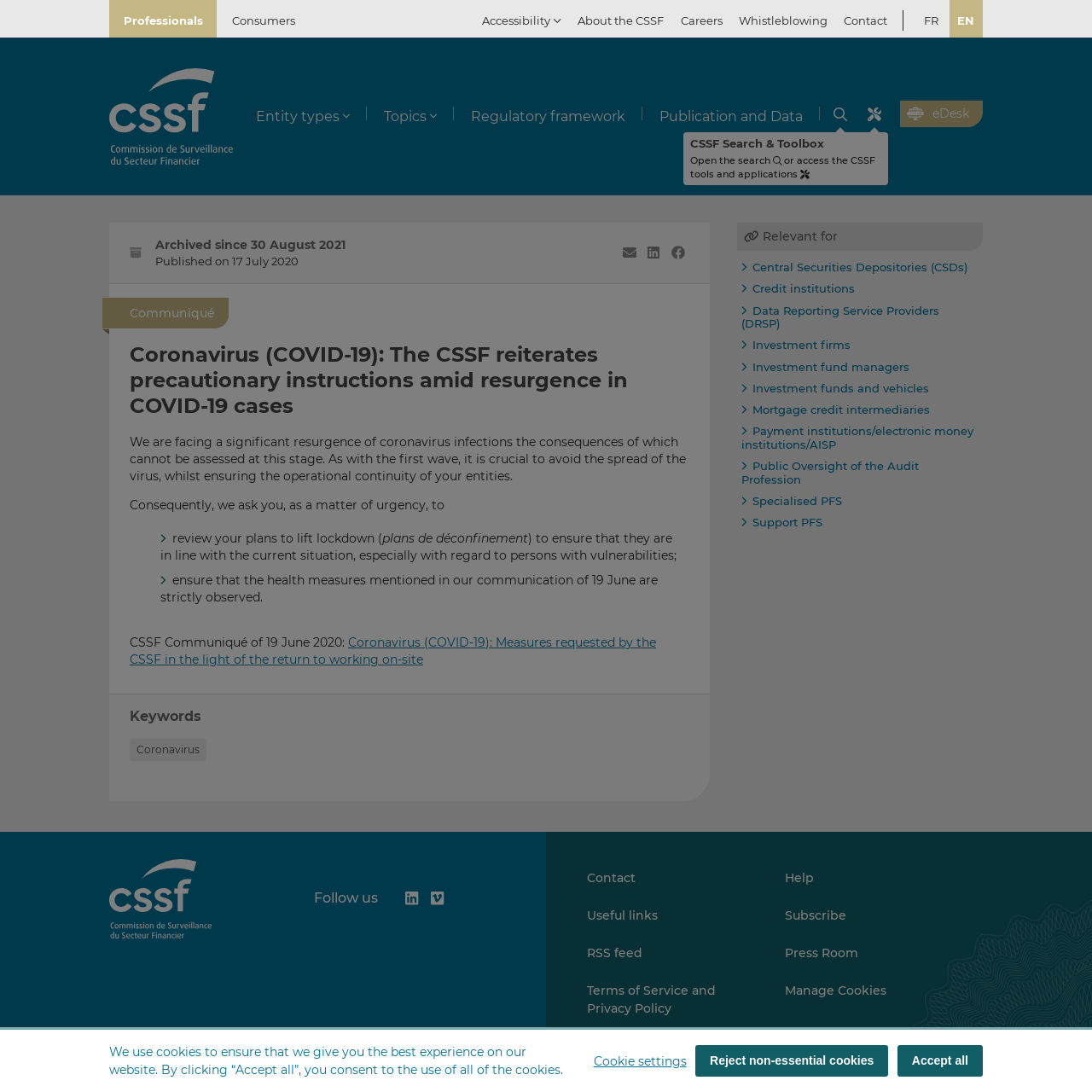Please identify the bounding box coordinates of the element I need to click to follow this instruction: "Click the 'About the CSSF' menu item".

[0.522, 0.0, 0.616, 0.035]